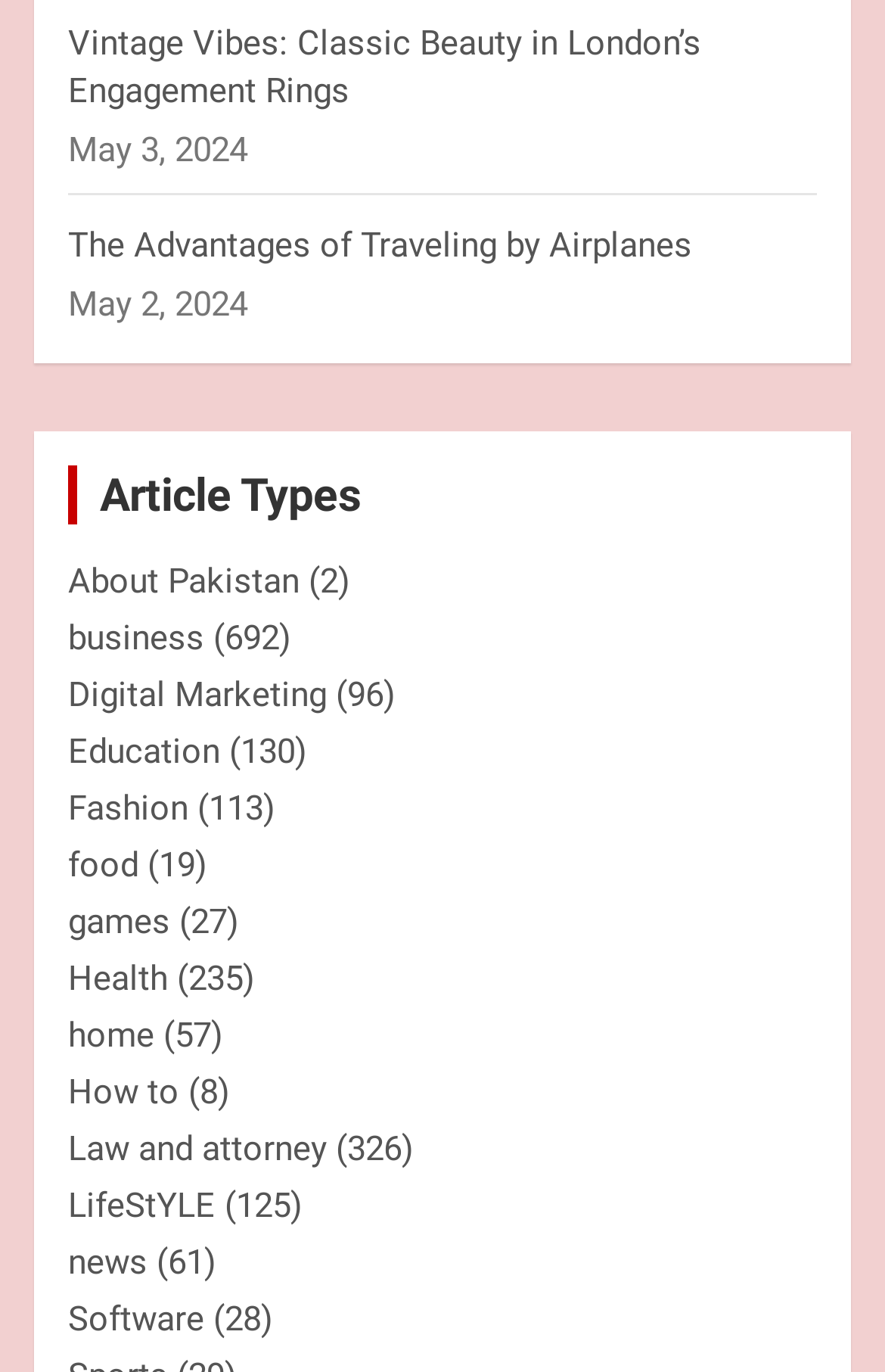Indicate the bounding box coordinates of the element that needs to be clicked to satisfy the following instruction: "Explore articles about Health". The coordinates should be four float numbers between 0 and 1, i.e., [left, top, right, bottom].

[0.077, 0.698, 0.19, 0.728]